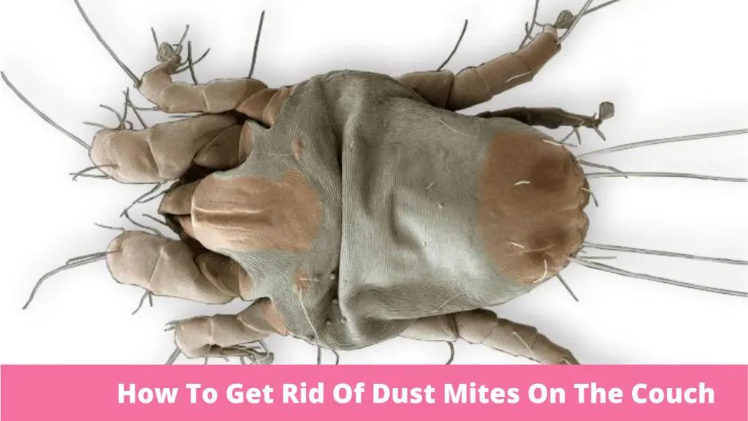Please provide a short answer using a single word or phrase for the question:
What is the main focus of the article?

Getting rid of dust mites